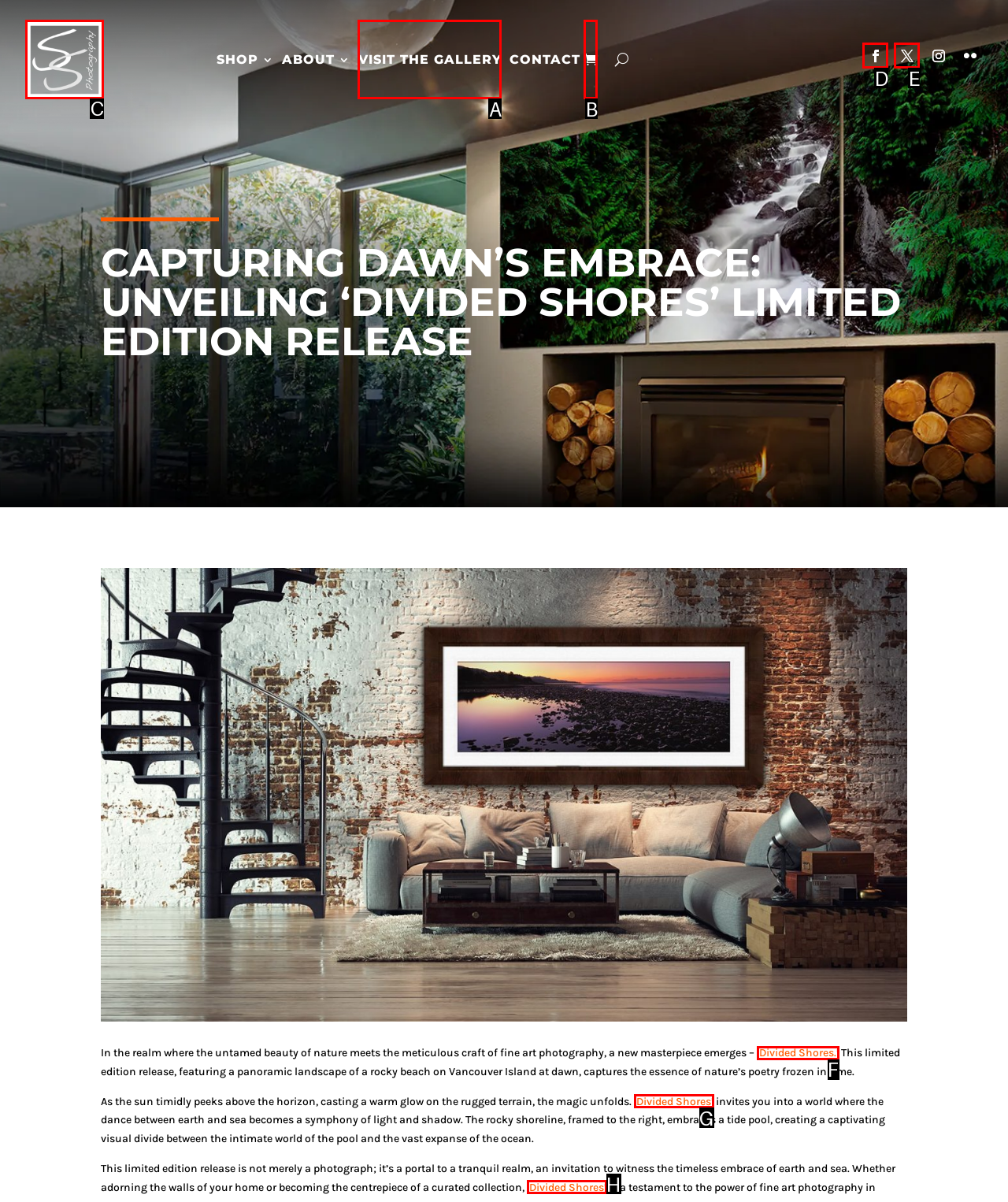Indicate the UI element to click to perform the task: Click the logo of Sean Schuster Fine Art Photography Canada. Reply with the letter corresponding to the chosen element.

C